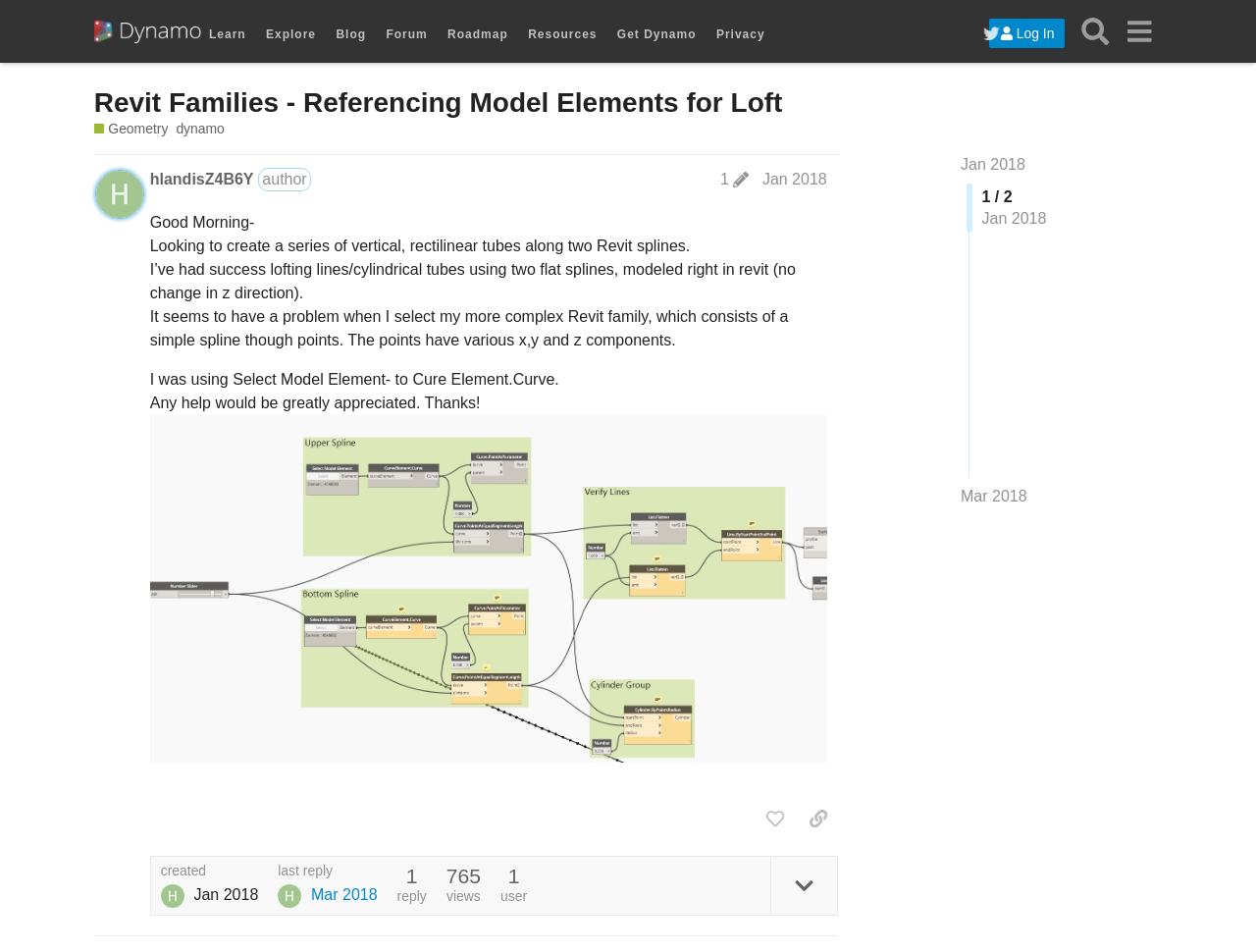What is the date of the last reply to the post? Based on the image, give a response in one word or a short phrase.

Mar 2018